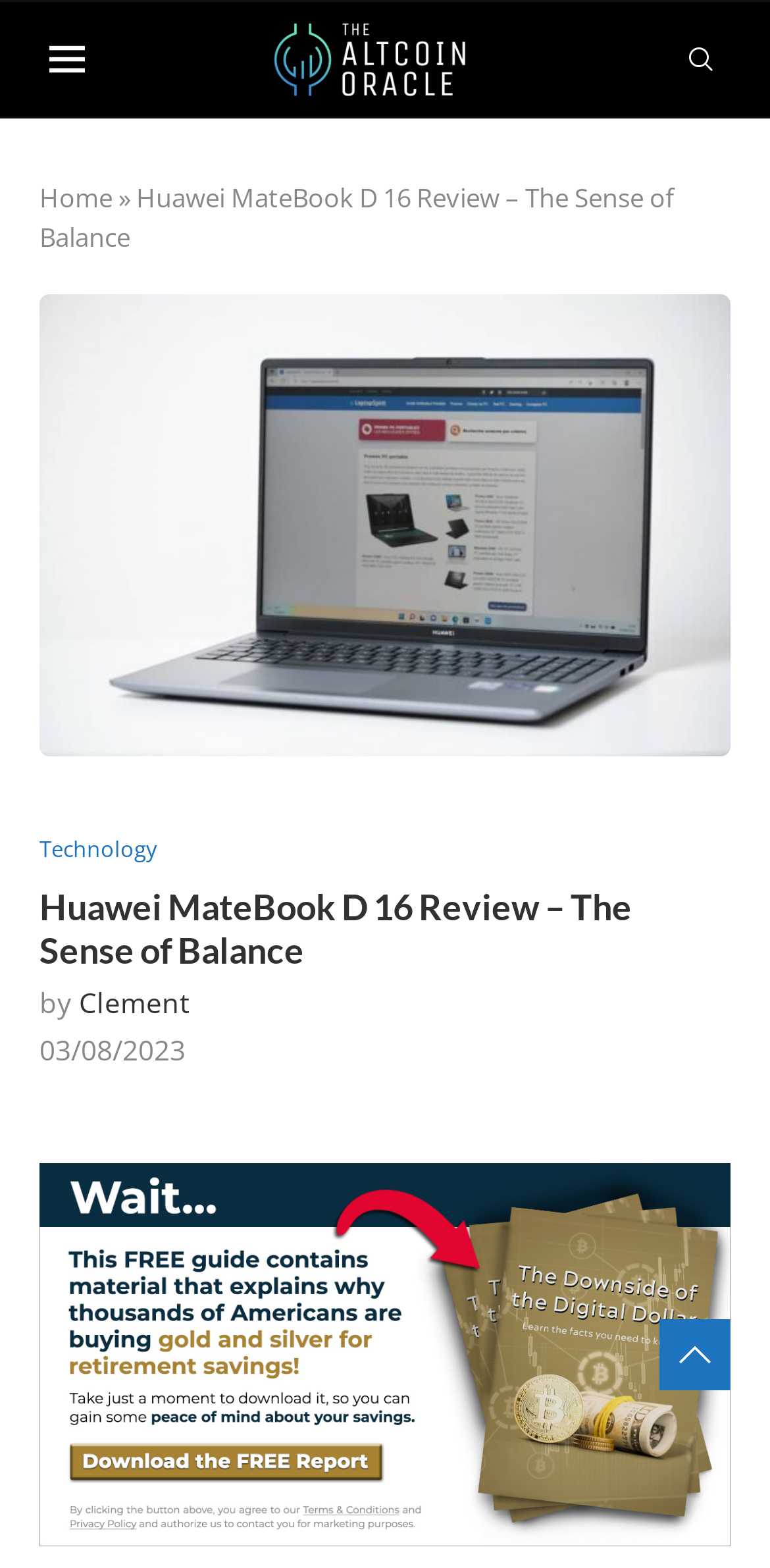Please locate and generate the primary heading on this webpage.

Huawei MateBook D 16 Review – The Sense of Balance